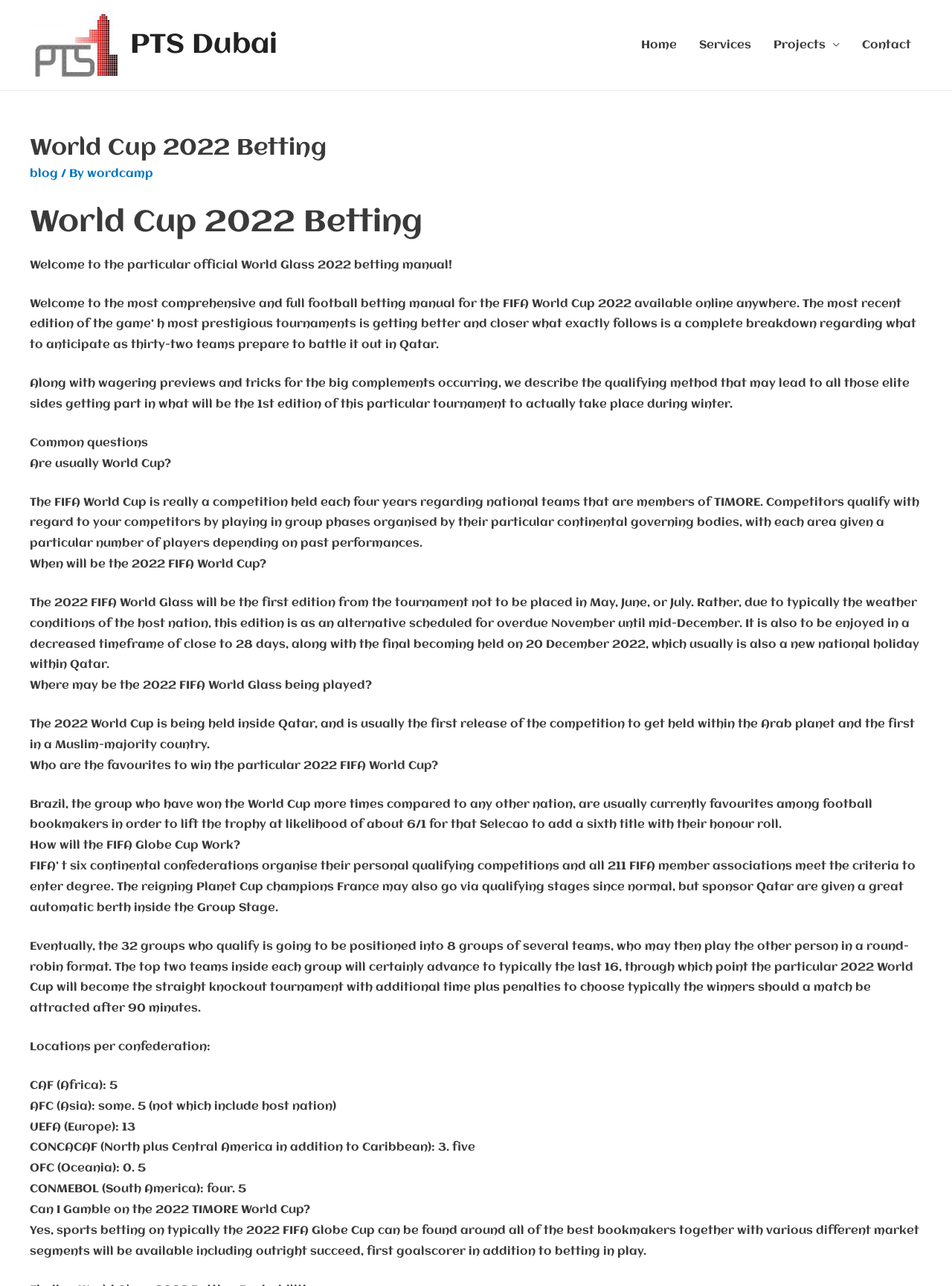Provide an in-depth description of the elements and layout of the webpage.

The webpage is about World Cup 2022 betting, specifically providing a comprehensive guide for the FIFA World Cup 2022. At the top, there is a logo and a link to "PTS Dubai" on the left, accompanied by a smaller image of the same logo. Below this, there is a navigation menu with links to "Home", "Services", "Projects", and "Contact".

The main content of the page is divided into sections, starting with a heading "World Cup 2022 Betting" followed by a welcome message and an introduction to the FIFA World Cup 2022. The introduction provides an overview of the tournament, including the qualifying method and the schedule.

Below this, there are several sections answering common questions about the World Cup, such as "What is the World Cup?", "When is the 2022 FIFA World Cup?", "Where is the 2022 FIFA World Cup being played?", and "Who are the favourites to win the 2022 FIFA World Cup?". Each section provides detailed information and explanations.

Further down, there are sections explaining how the FIFA World Cup works, including the qualifying process, the group stage, and the knockout stage. Additionally, there is a section providing information on the number of locations allocated to each confederation.

Finally, the page concludes with a section on betting on the 2022 FIFA World Cup, stating that sports betting on the tournament is available at various bookmakers with different markets, including outright win, first goalscorer, and in-play betting.